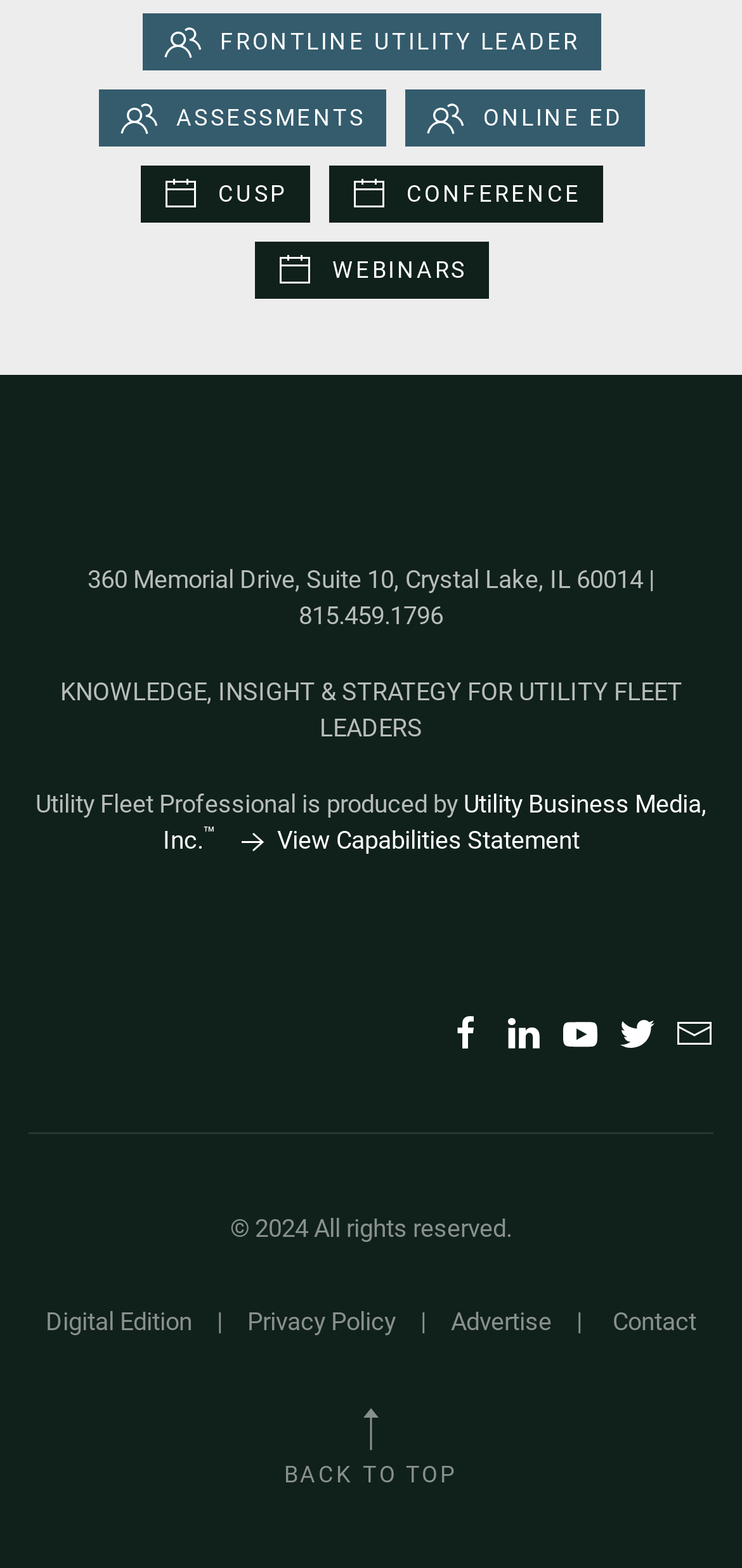With reference to the image, please provide a detailed answer to the following question: What is the year of copyright?

I found the answer by looking at the time element with the text '2024' at coordinates [0.344, 0.774, 0.415, 0.792]. This text is likely to be the year of copyright.